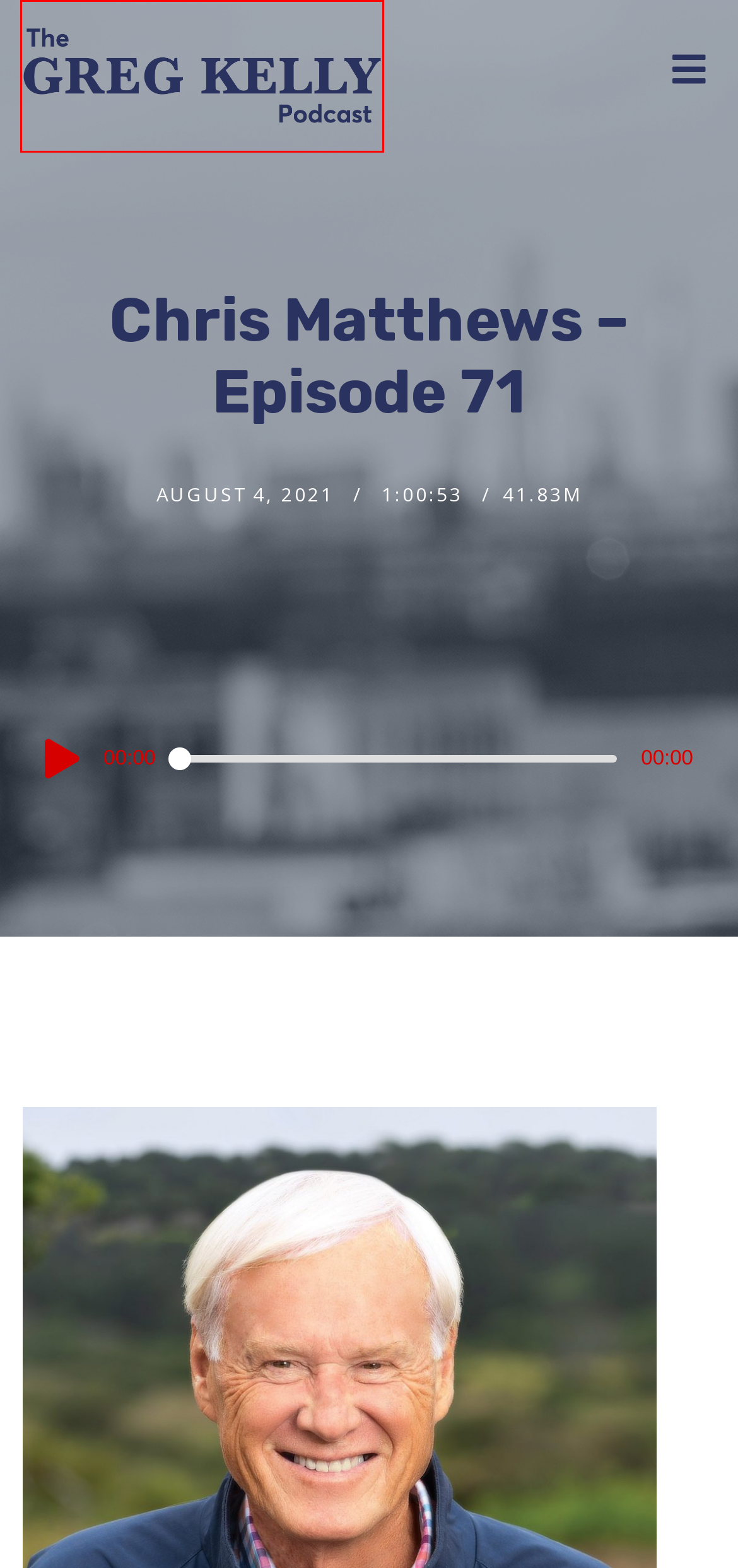Look at the screenshot of a webpage, where a red bounding box highlights an element. Select the best description that matches the new webpage after clicking the highlighted element. Here are the candidates:
A. Log In ‹ The Greg Kelly Podcast — WordPress
B. Dr. Barry Zisholtz - Episode 115 - The Greg Kelly Podcast
C. Nick Bryant - Episode 116 - The Greg Kelly Podcast
D. Glenn Plaskin - Episode 117 - The Greg Kelly Podcast
E. About Greg - The Greg Kelly Podcast
F. Contact - The Greg Kelly Podcast
G. All Episodes - The Greg Kelly Podcast
H. The Greg Kelly Podcast

H